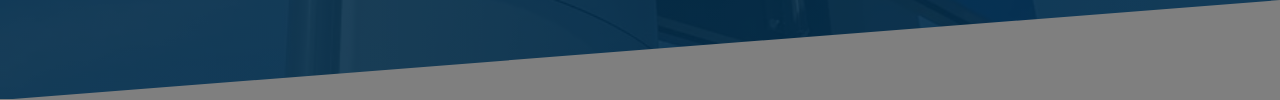Reply to the question with a single word or phrase:
What type of services can be booked on the platform?

Car maintenance appointments